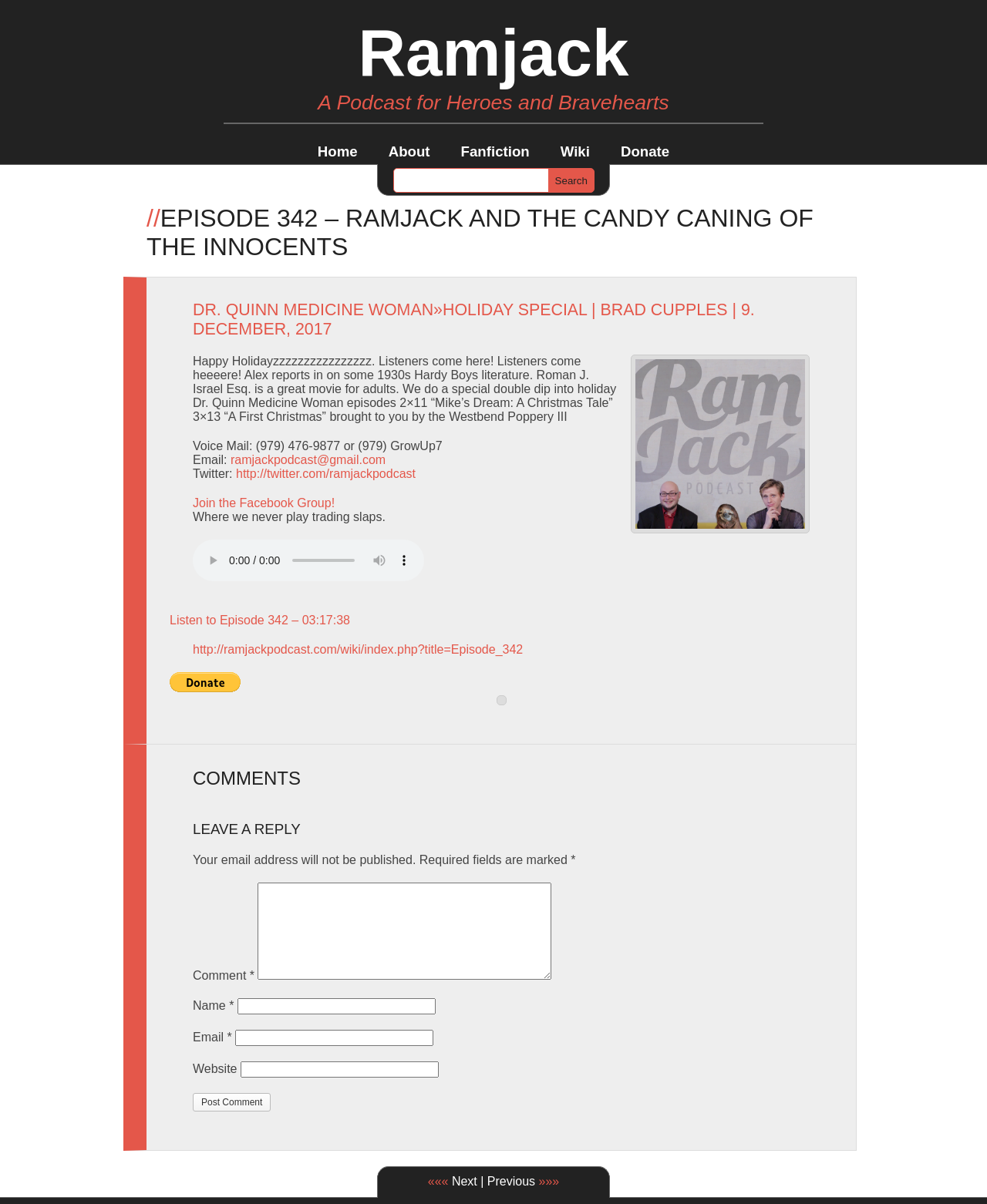Show the bounding box coordinates of the element that should be clicked to complete the task: "Go to the wiki page".

[0.568, 0.119, 0.598, 0.133]